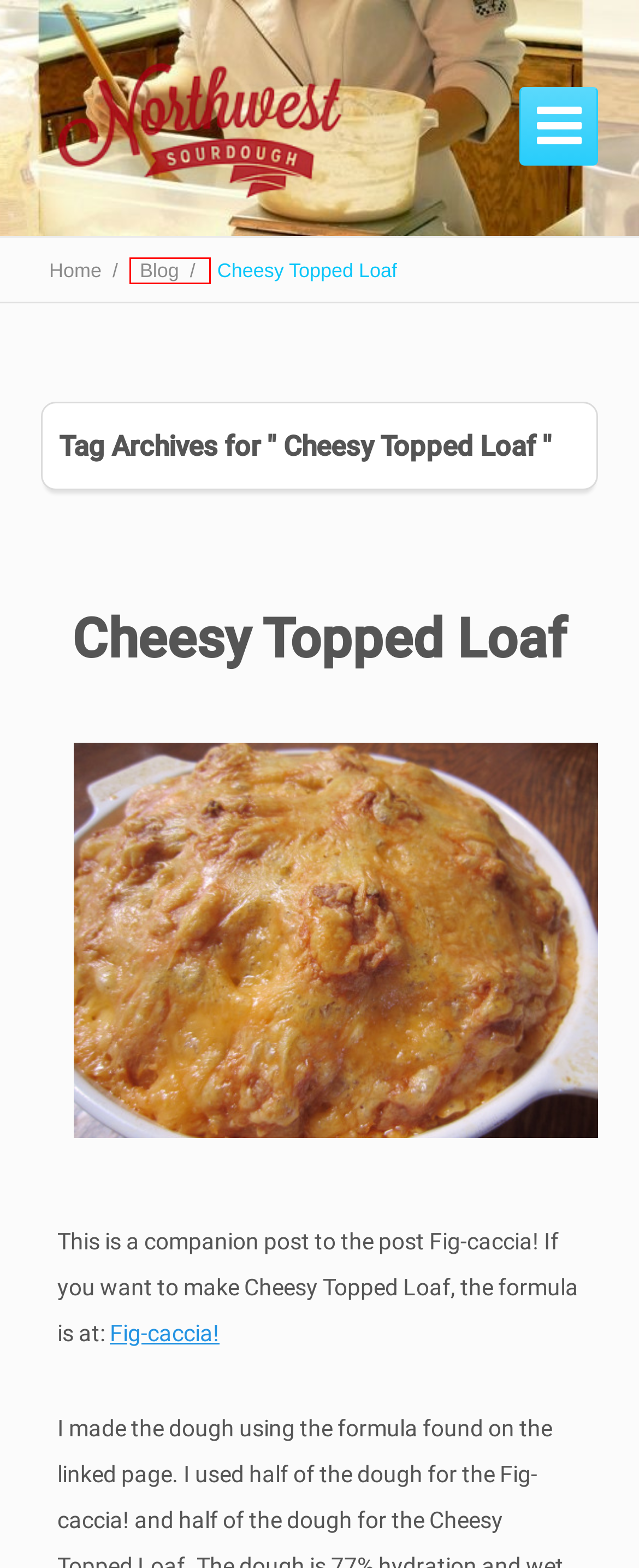You are provided with a screenshot of a webpage that includes a red rectangle bounding box. Please choose the most appropriate webpage description that matches the new webpage after clicking the element within the red bounding box. Here are the candidates:
A. Index of /discover/
B. Blog – Northwest Sourdough
C. Sourdough Home – An Exploration of Sourdough
D. Northwest Sourdough – Learn to bake sourdough bread – the best bread in the world!
E. Savory Sourdough Flat Breads – Northwest Sourdough
F. Blog Tool, Publishing Platform, and CMS – WordPress.org
G. The Fresh Loaf | A Community of Amateur Bakers and Artisan Bread Enthusiasts.
H. Thrive Themes - Conversion Focused WordPress Themes

B